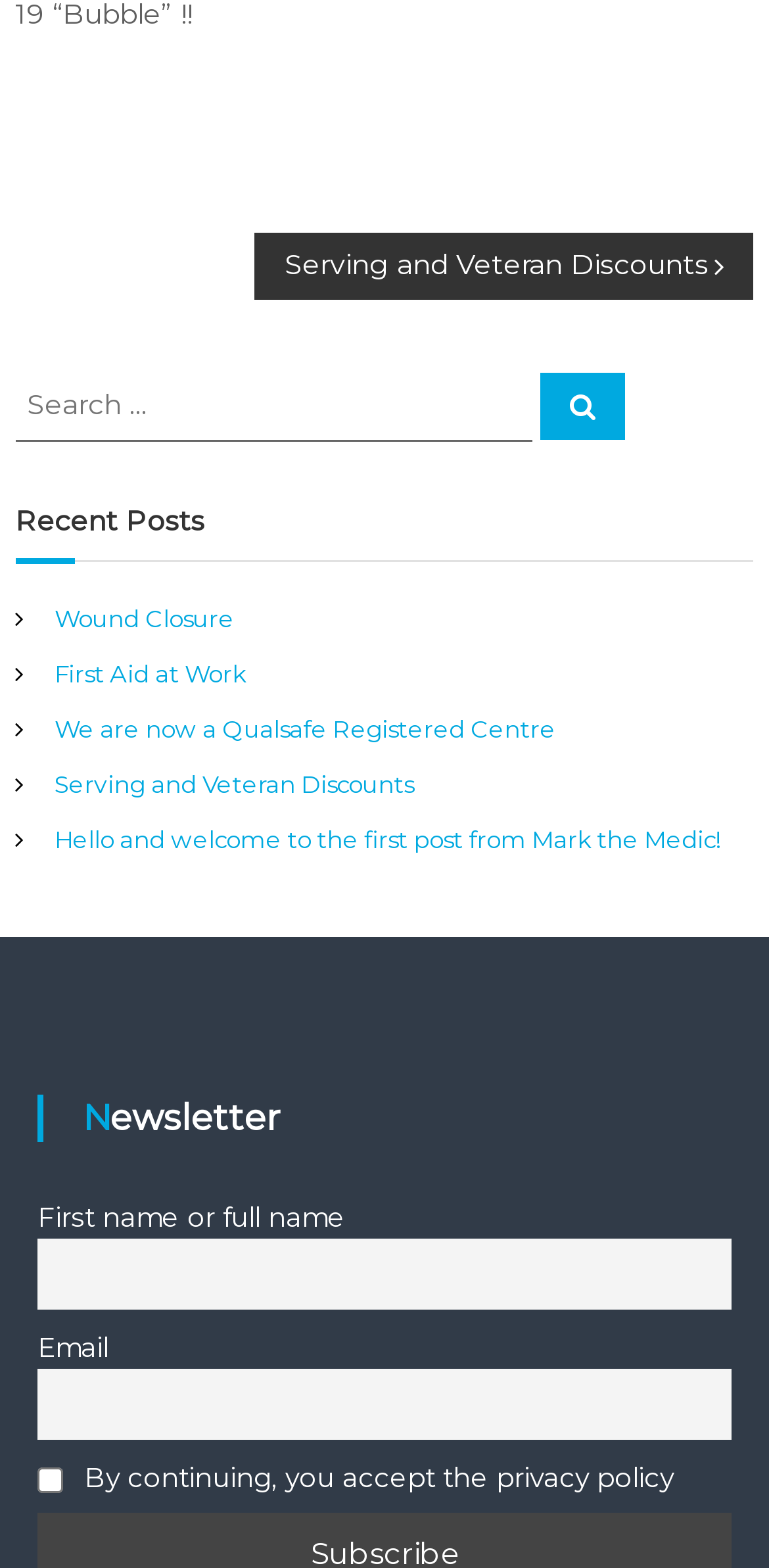Please find the bounding box for the UI component described as follows: "Rakshacorp".

None